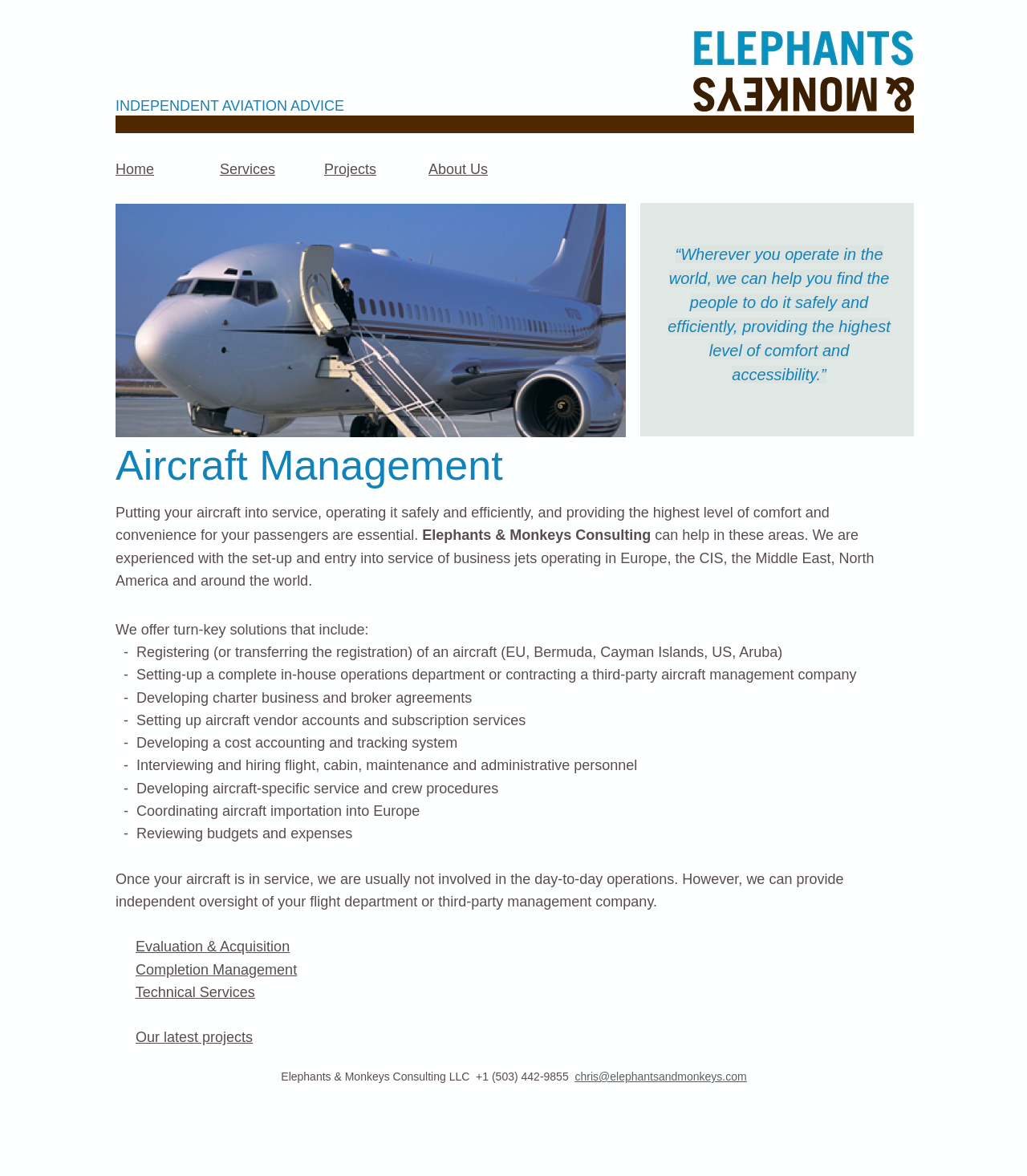From the image, can you give a detailed response to the question below:
What is the email address?

The email address can be found in the link element with the text 'chris@elephantsandmonkeys.com' at coordinates [0.56, 0.91, 0.727, 0.921].